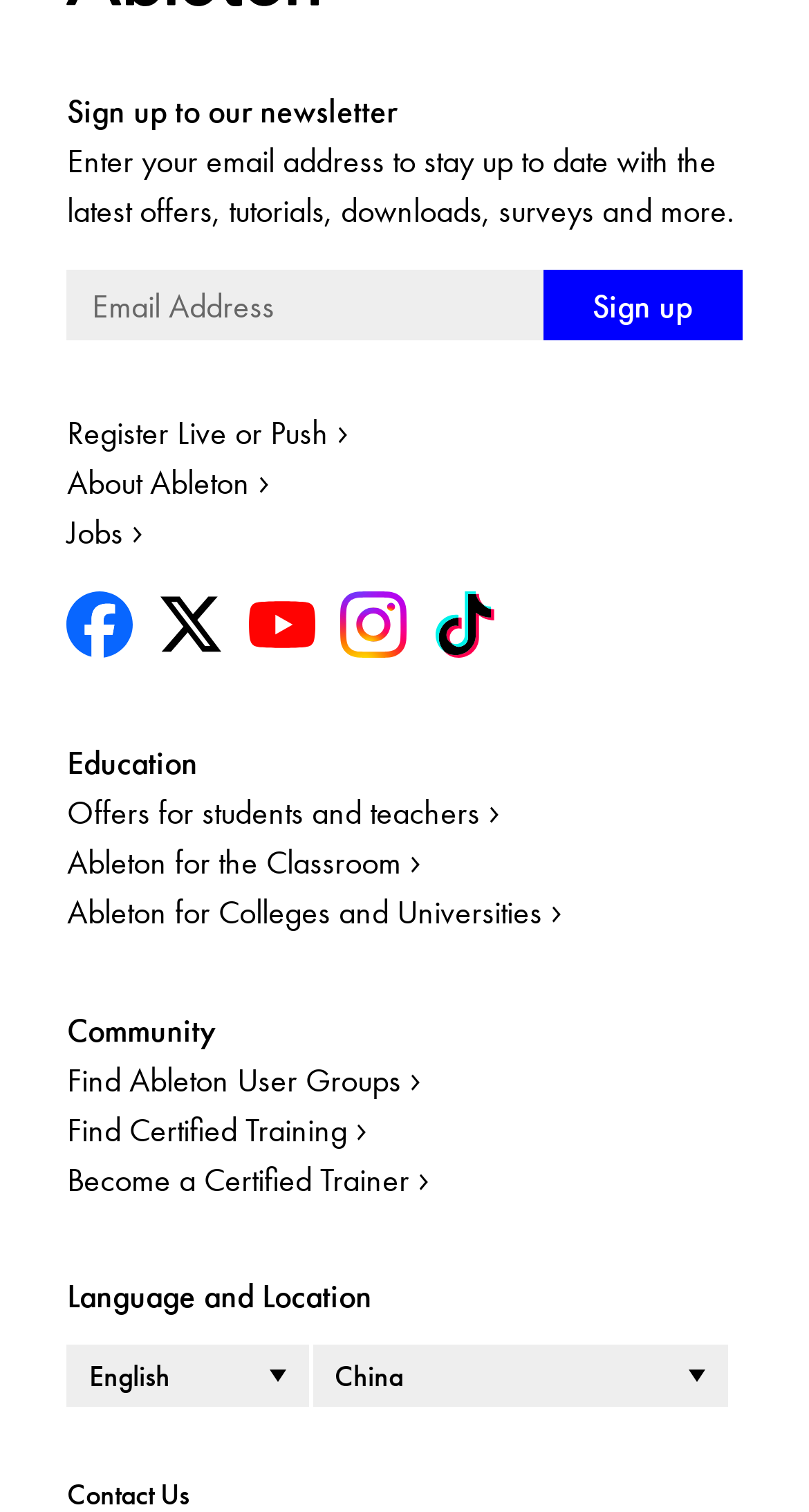Answer the question below in one word or phrase:
What is the function of the button?

Sign up